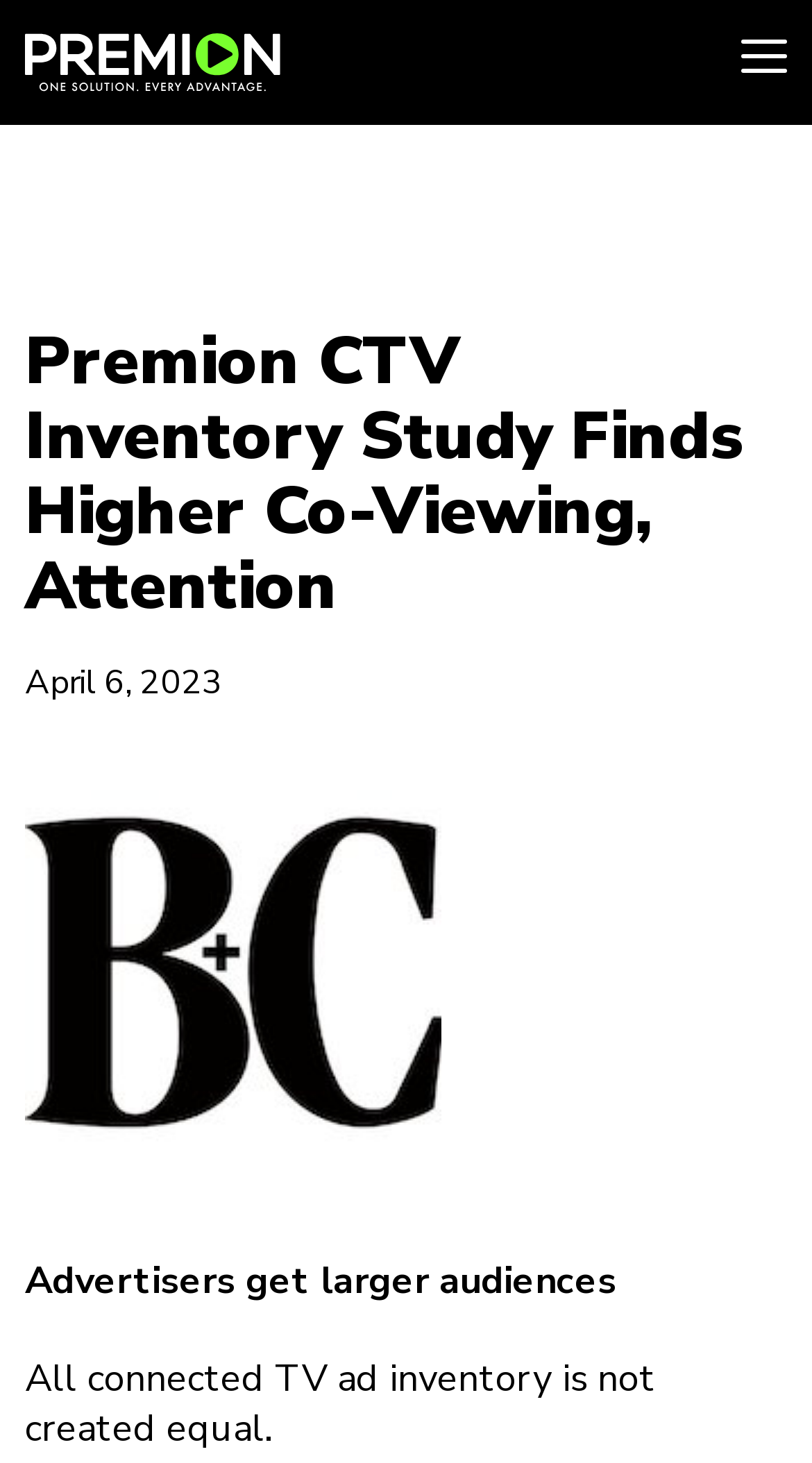Given the content of the image, can you provide a detailed answer to the question?
What is the logo above the figure?

I found the logo by examining the image element inside the figure element, which has a description 'broadcasting and cable logo'.